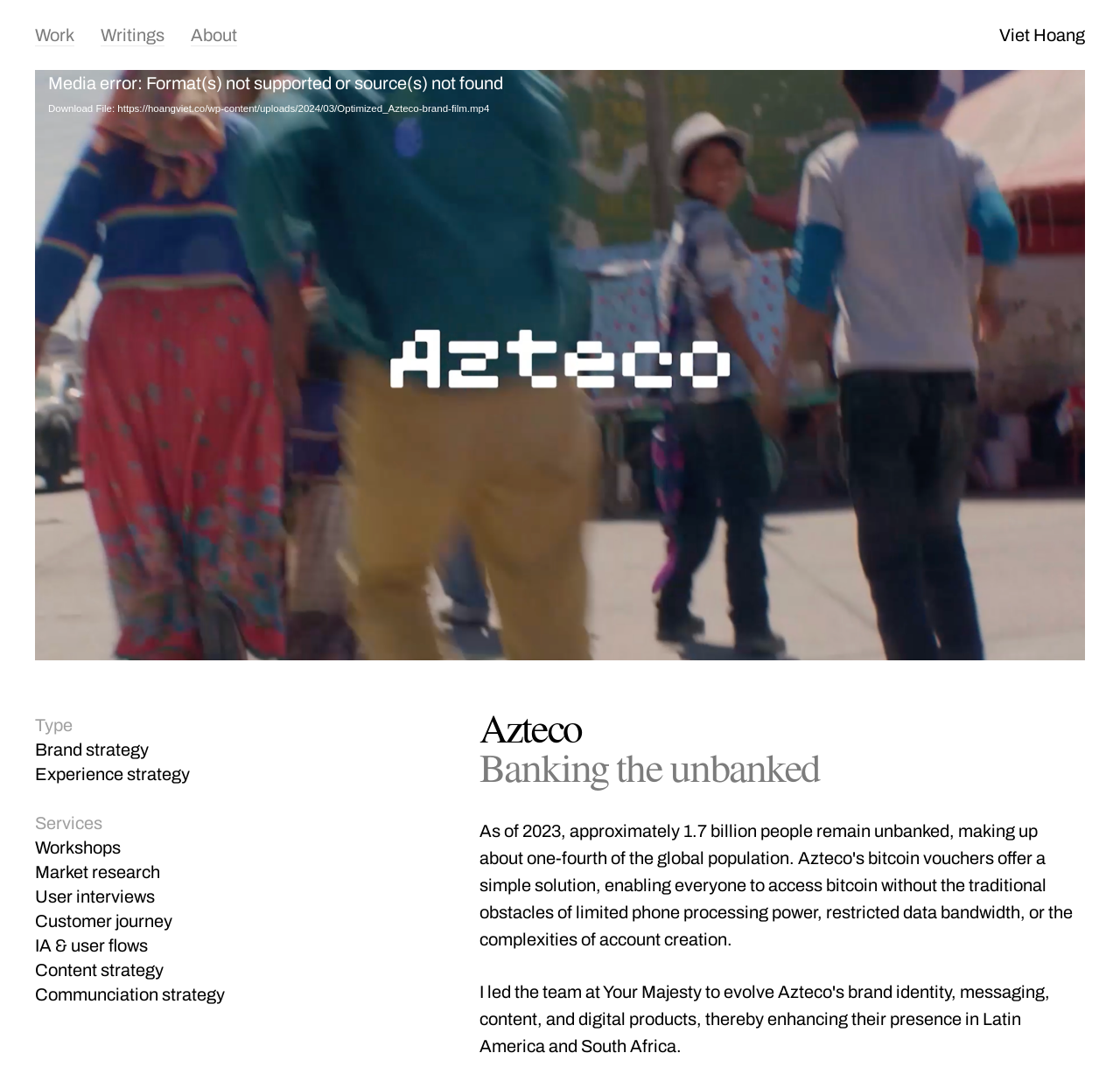Given the element description, predict the bounding box coordinates in the format (top-left x, top-left y, bottom-right x, bottom-right y). Make sure all values are between 0 and 1. Here is the element description: Download File: https://hoangviet.co/wp-content/uploads/2024/03/Optimized_Azteco-brand-film.mp4

[0.031, 0.094, 0.969, 0.109]